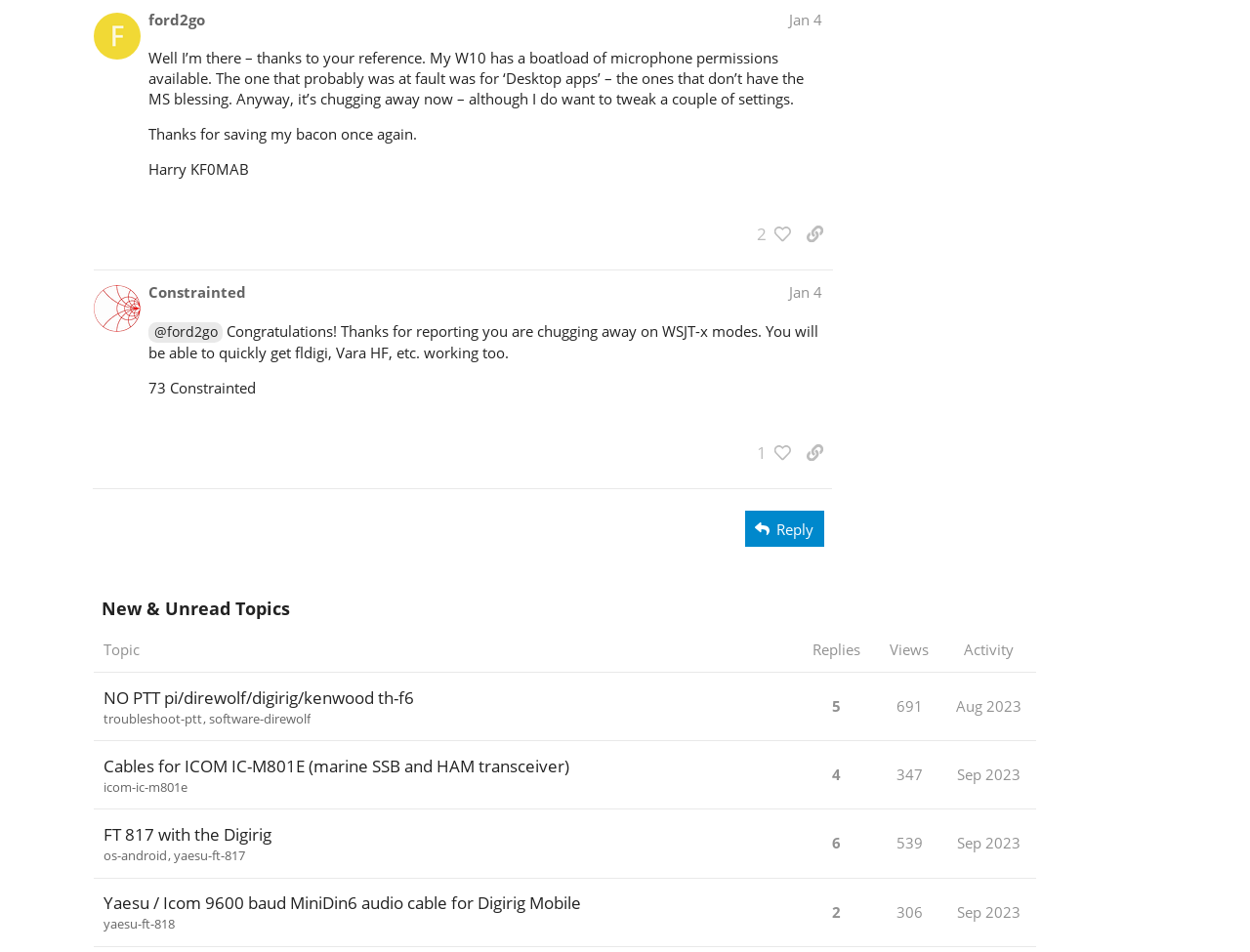How many posts are there in this topic?
Analyze the image and deliver a detailed answer to the question.

I counted the number of rows in the gridcell section, each representing a post, and found 4 posts.